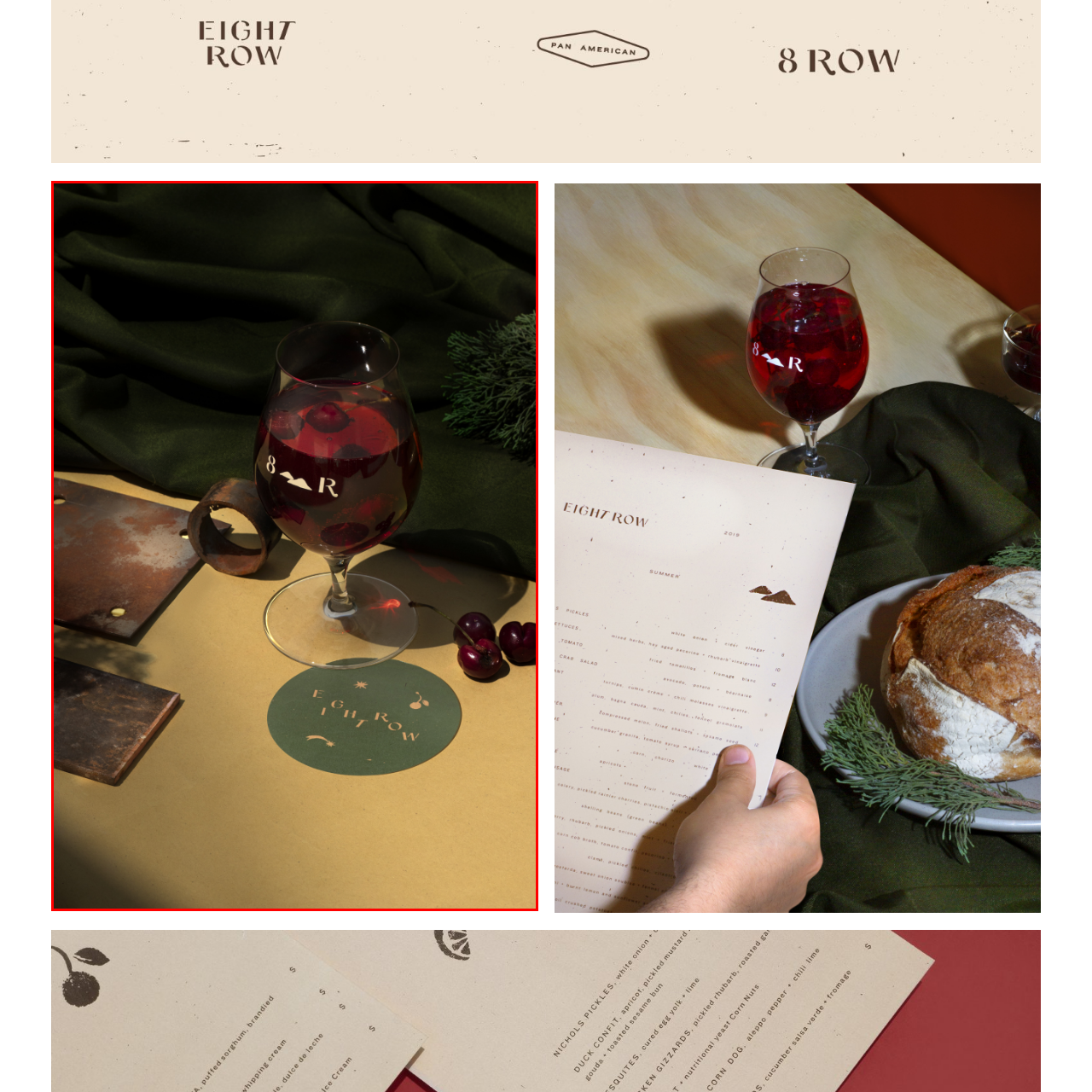Focus on the area highlighted by the red bounding box and give a thorough response to the following question, drawing from the image: What is written on the circular green coaster?

According to the caption, the circular green coaster has stylized text 'EIGHT ROW' and decorative elements, which suggests that the coaster is branded or personalized with this specific text.